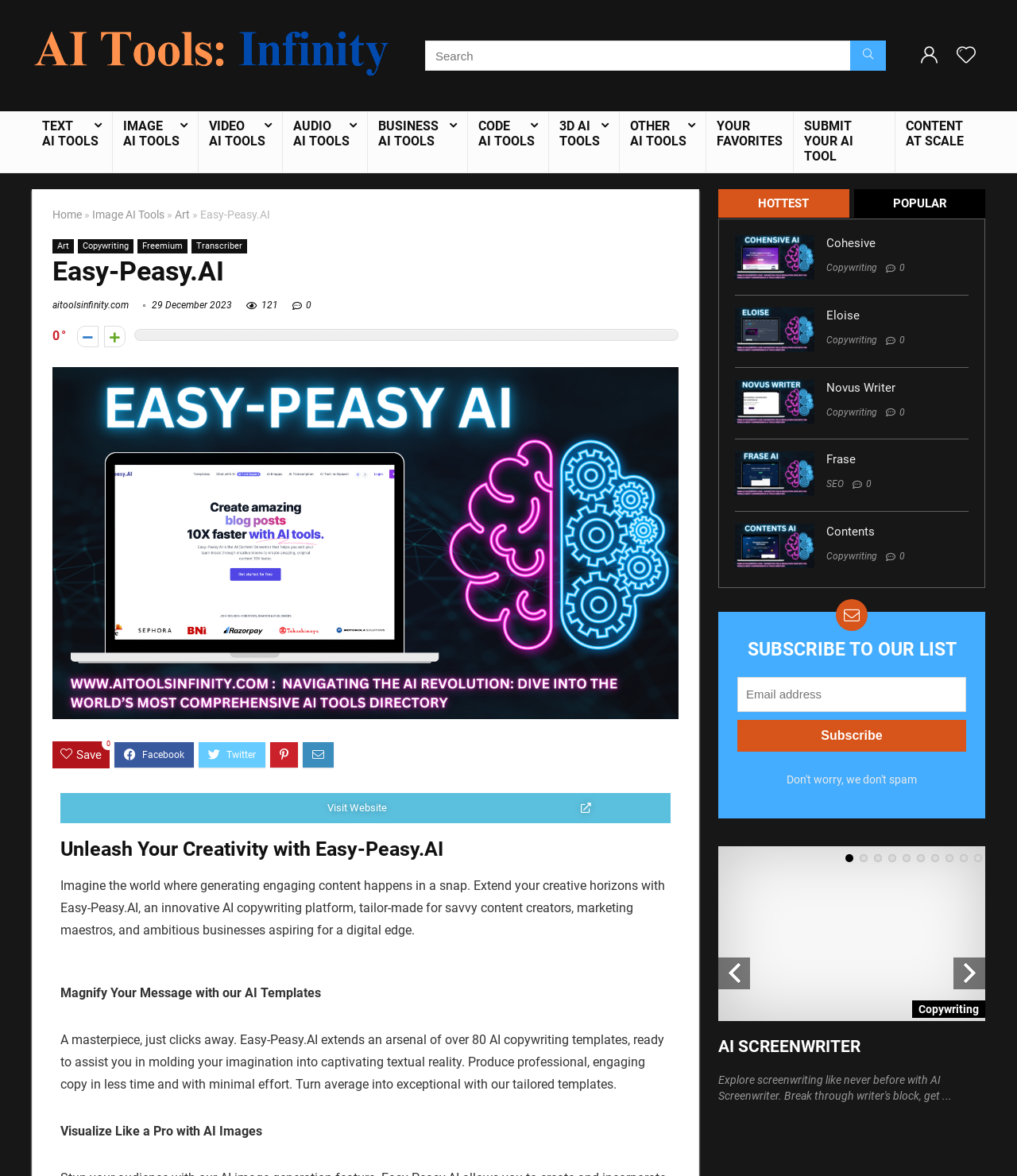Could you locate the bounding box coordinates for the section that should be clicked to accomplish this task: "Explore the Image AI Tools".

[0.091, 0.177, 0.162, 0.189]